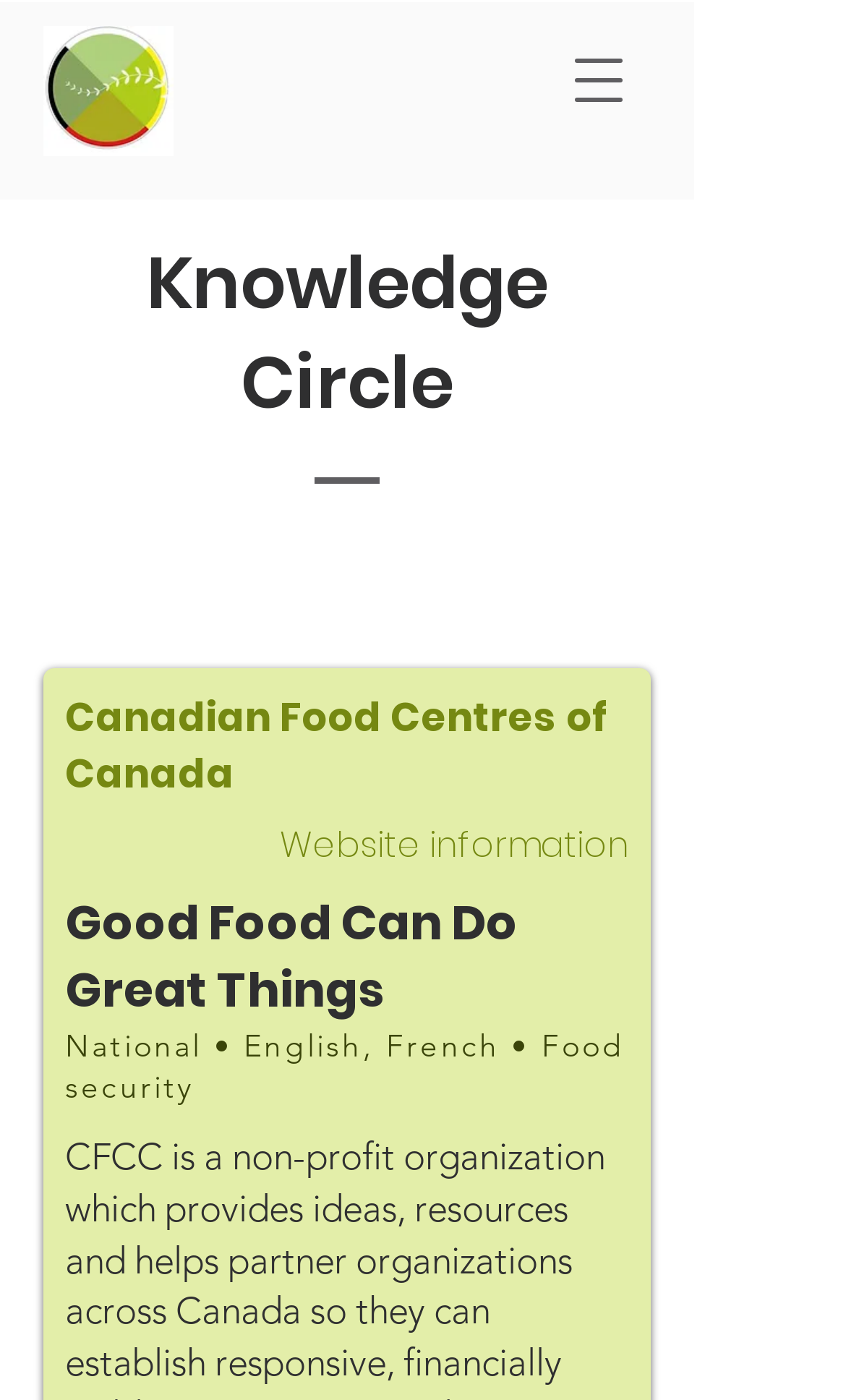Respond concisely with one word or phrase to the following query:
What is the name of the section above 'Canadian Food Centres of Canada'?

Knowledge Circle